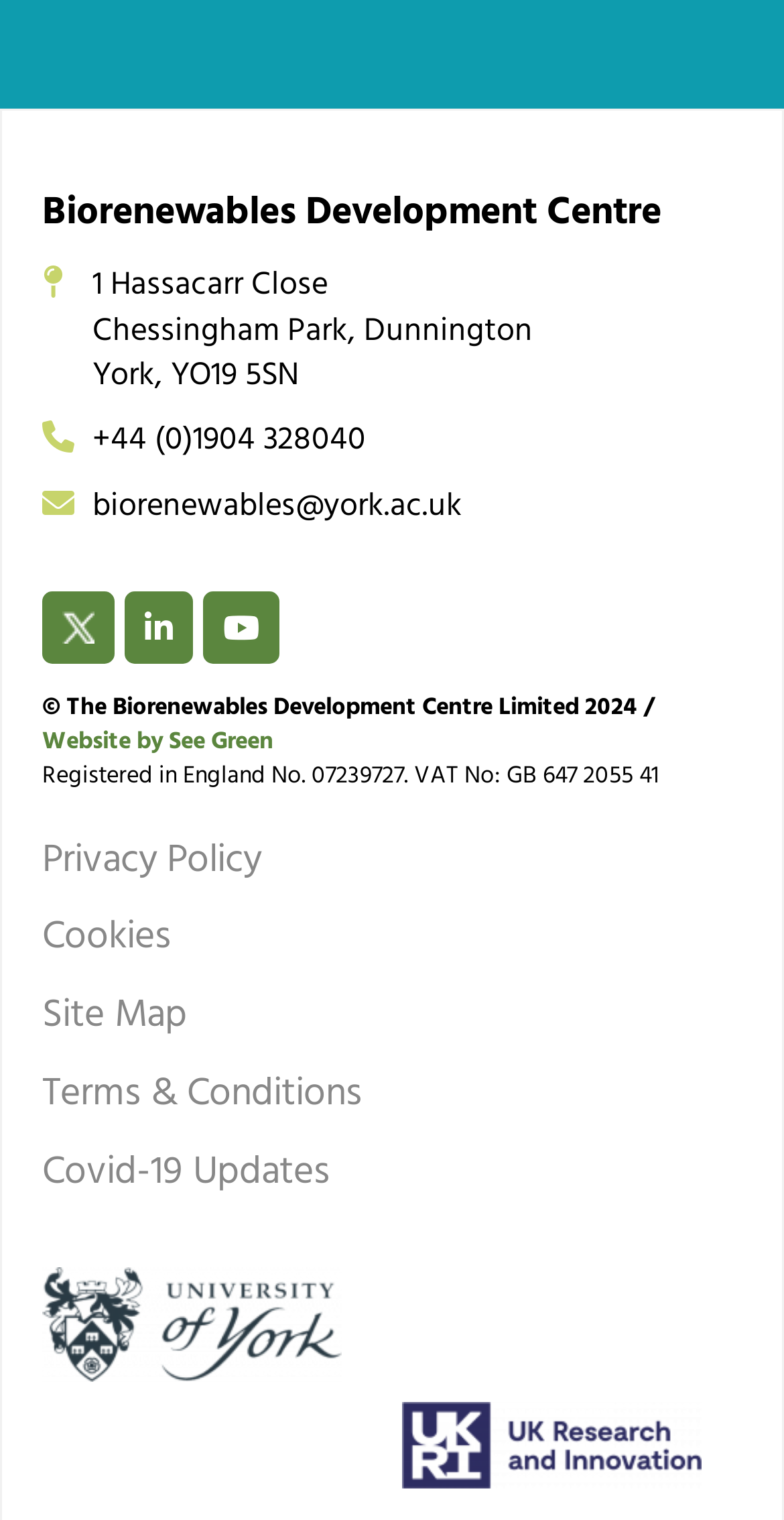Determine the bounding box coordinates of the clickable region to carry out the instruction: "view the Biorenewables Development Centre's LinkedIn page".

[0.159, 0.389, 0.246, 0.437]